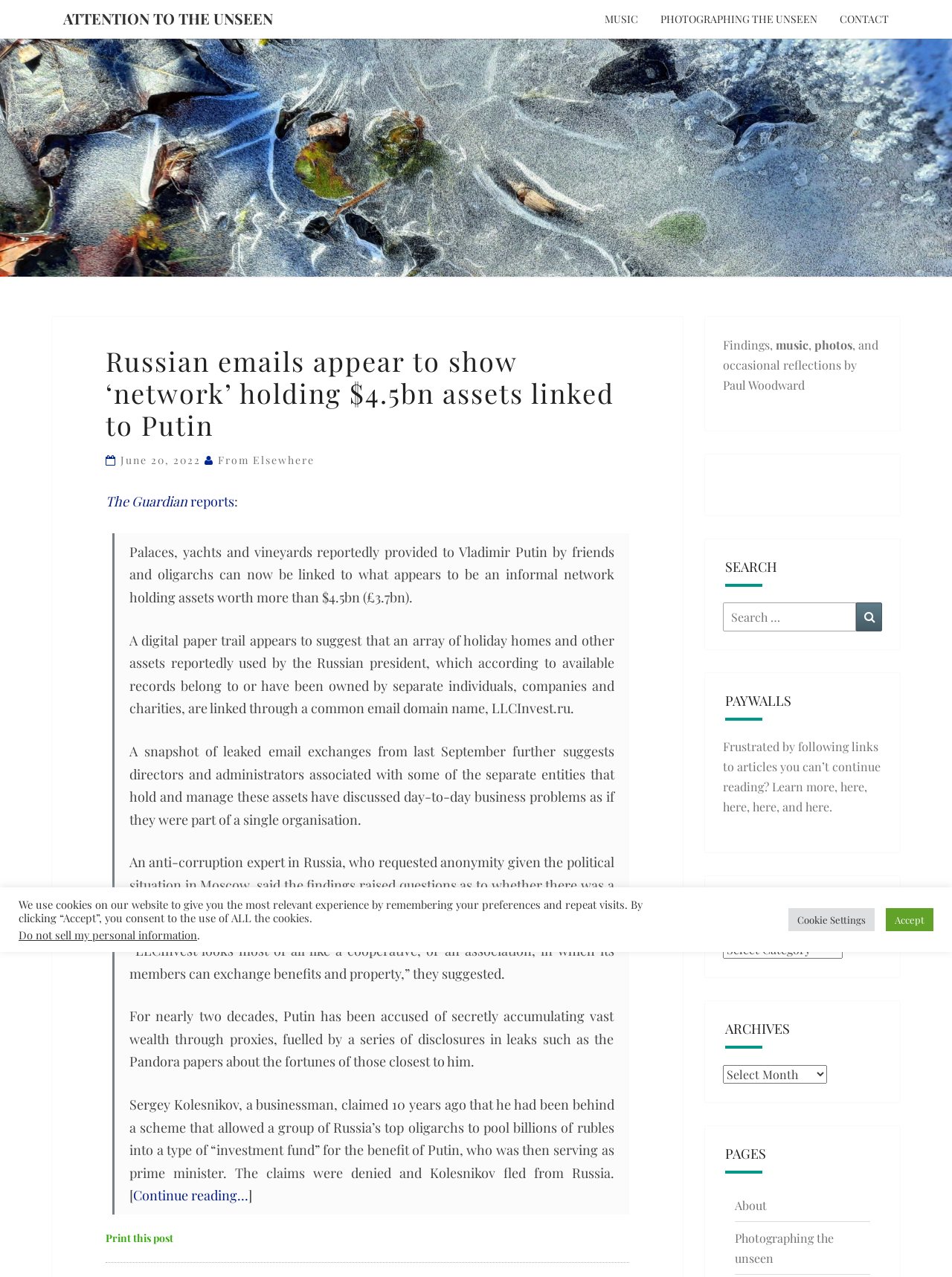What is the value of the assets linked to Putin?
Refer to the image and provide a concise answer in one word or phrase.

$4.5bn